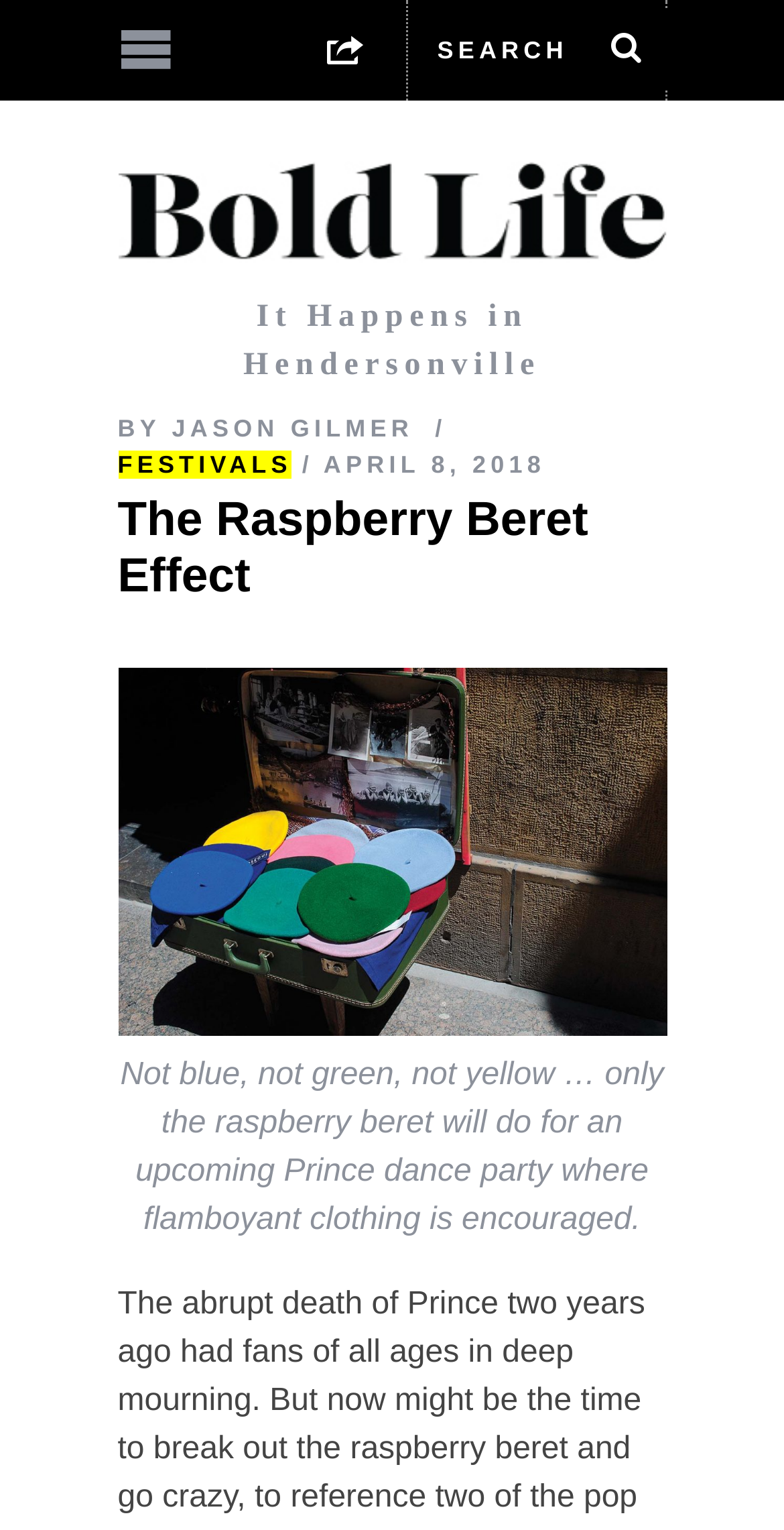What is the name of the website?
From the details in the image, provide a complete and detailed answer to the question.

I found the name of the website by looking at the link element in the header section, which says 'Bold Life - It Happens in Hendersonville'.